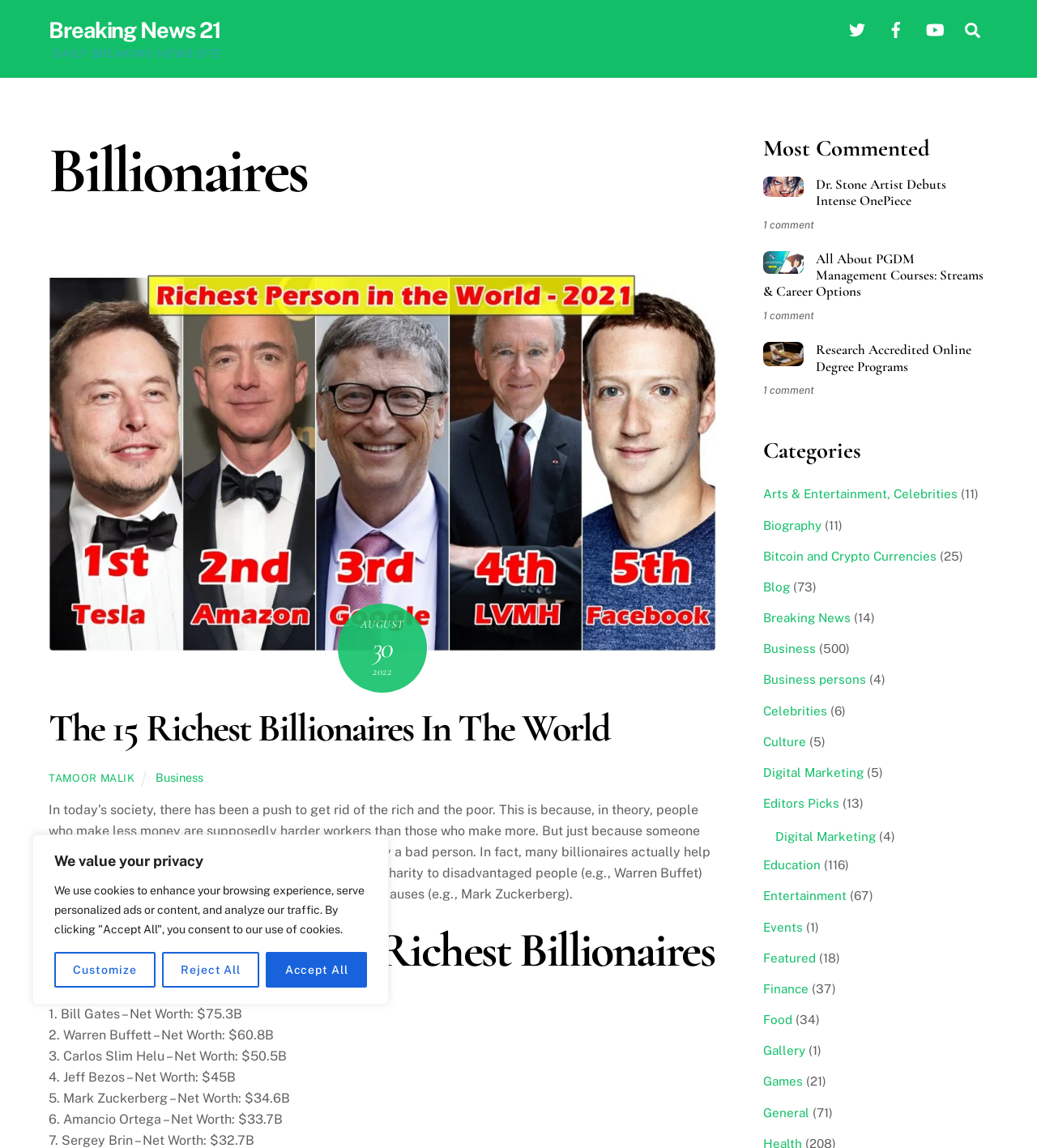Construct a comprehensive caption that outlines the webpage's structure and content.

This webpage is about billionaires and breaking news. At the top, there is a privacy notice with buttons to customize, reject, or accept all cookies. Below that, there is a link to "Breaking News 21" and a heading that reads "DAILY BREAKING NEWS SITE". 

On the top right, there are social media links to Twitter, Facebook, and YouTube, each with an accompanying image. Next to these links is a search bar with a magnifying glass icon.

The main content of the page is divided into sections. The first section is about billionaires, with a heading that reads "Billionaires". Below this heading, there is a figure with a link to "The 15 Richest Billionaires In The World", accompanied by an image. There is also a time stamp with the date "AUGUST 30, 2022". 

The article discusses how billionaires are not necessarily bad people, citing examples of Bill Gates, Warren Buffet, and Mark Zuckerberg, who have contributed to charitable causes. The article then lists the 15 richest billionaires in the world, along with their net worth.

To the right of this section, there is a section titled "Most Commented", which lists three articles with images and the number of comments each has received.

Below these sections, there is a list of categories, including "Arts & Entertainment", "Biography", "Bitcoin and Crypto Currencies", and many others. Each category has a link and the number of articles it contains in parentheses.